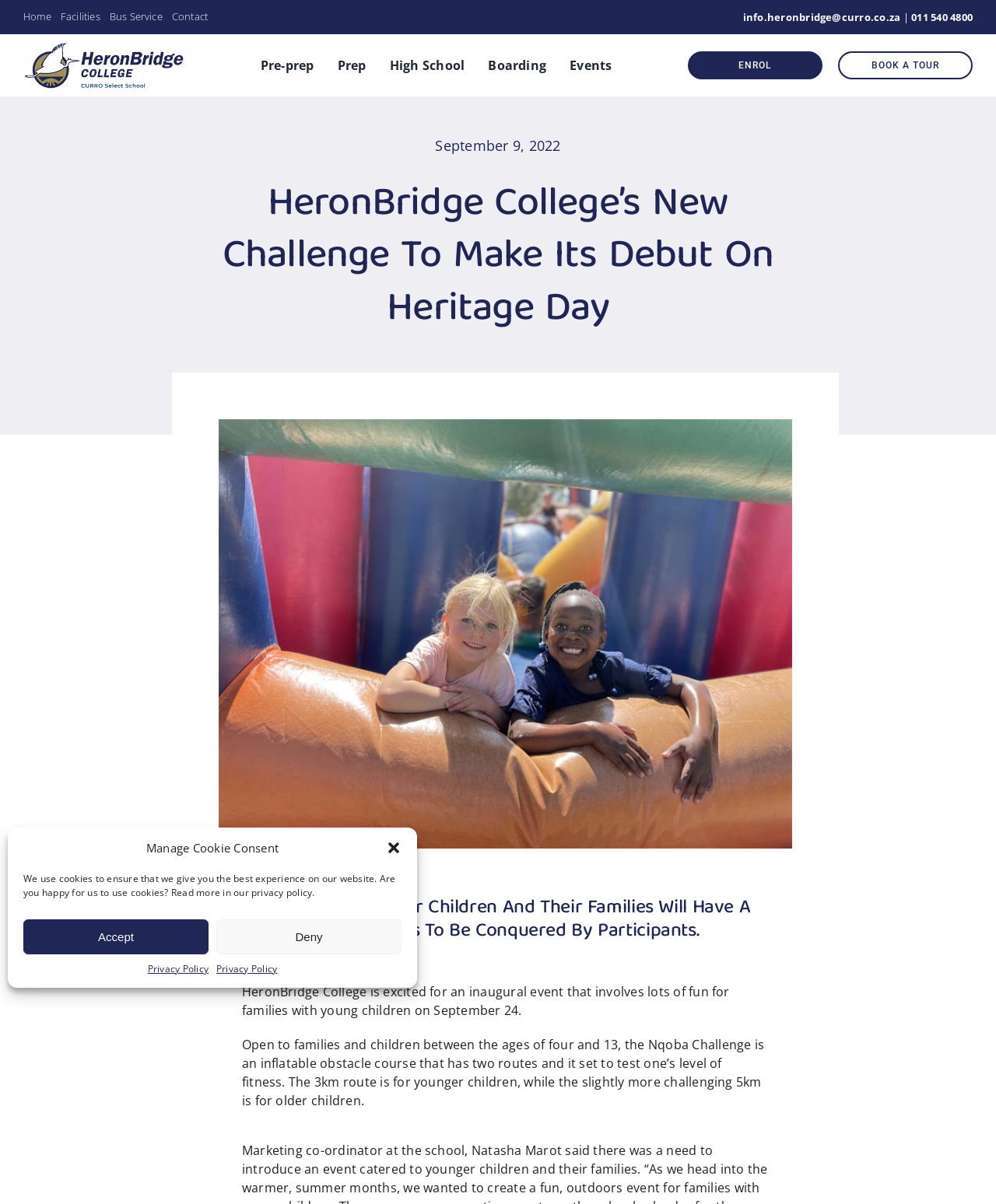Please locate the bounding box coordinates of the element that should be clicked to achieve the given instruction: "Click the 'Home' link".

[0.023, 0.008, 0.051, 0.021]